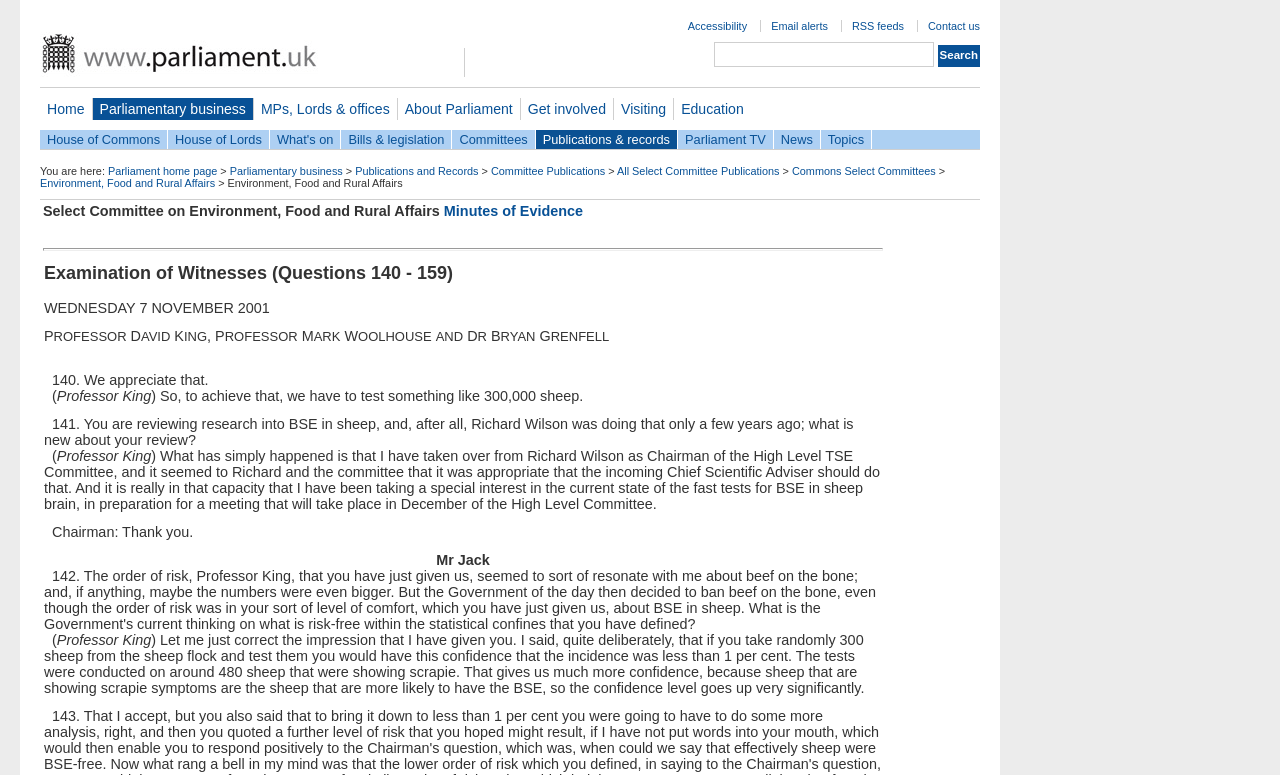Identify and provide the bounding box coordinates of the UI element described: "MPs, Lords & offices". The coordinates should be formatted as [left, top, right, bottom], with each number being a float between 0 and 1.

[0.198, 0.126, 0.31, 0.154]